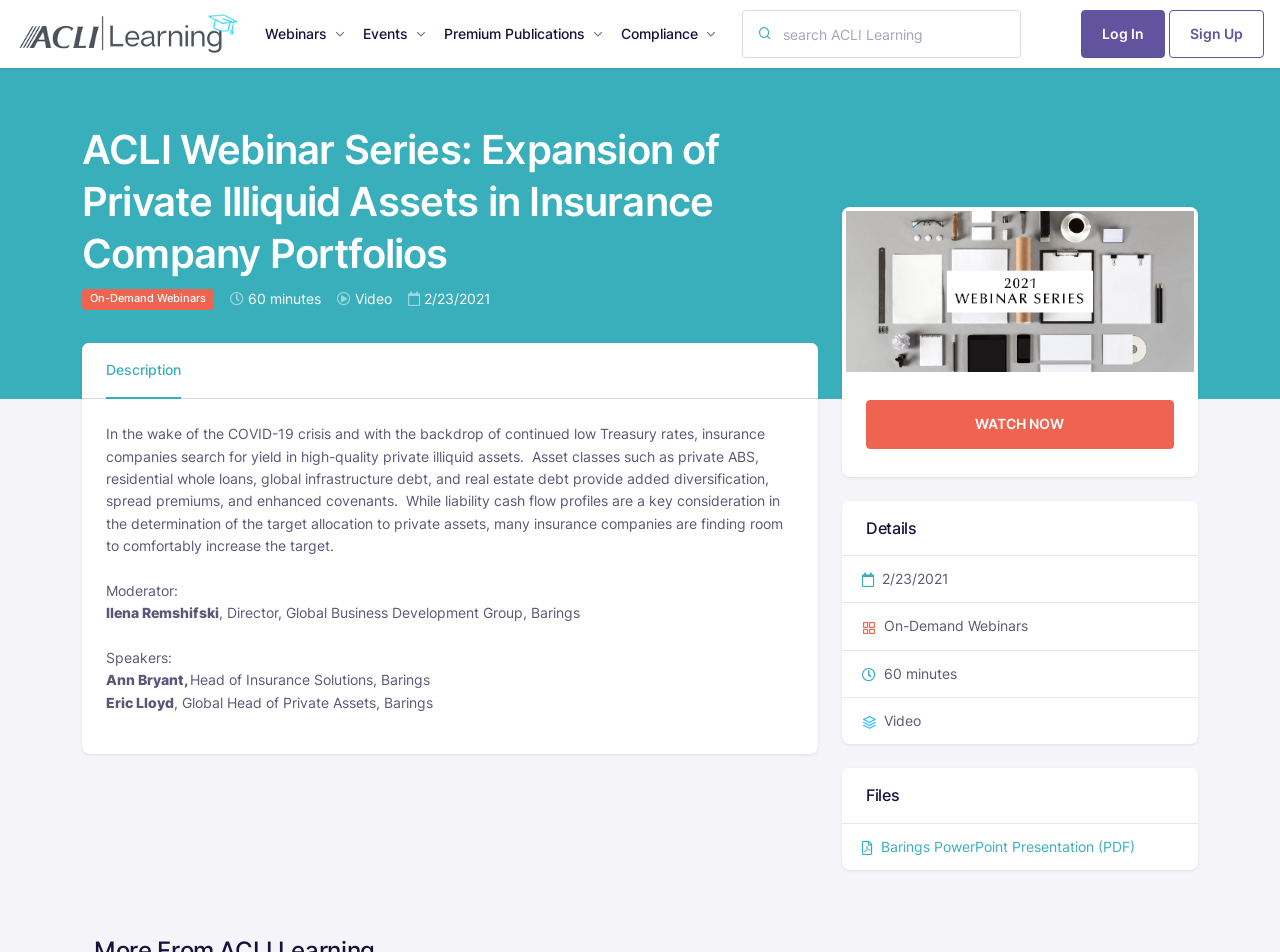Find the bounding box coordinates of the clickable area that will achieve the following instruction: "Sign up for a new account".

[0.913, 0.011, 0.988, 0.061]